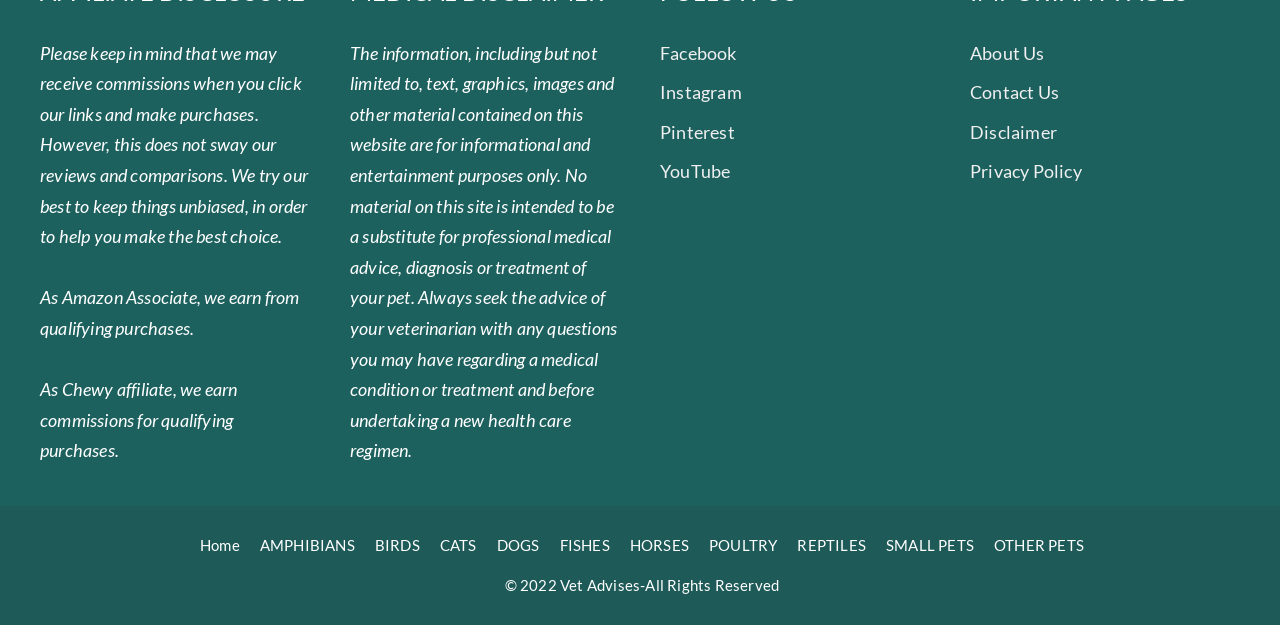Locate the bounding box coordinates of the element's region that should be clicked to carry out the following instruction: "Visit About Us page". The coordinates need to be four float numbers between 0 and 1, i.e., [left, top, right, bottom].

[0.758, 0.066, 0.816, 0.102]